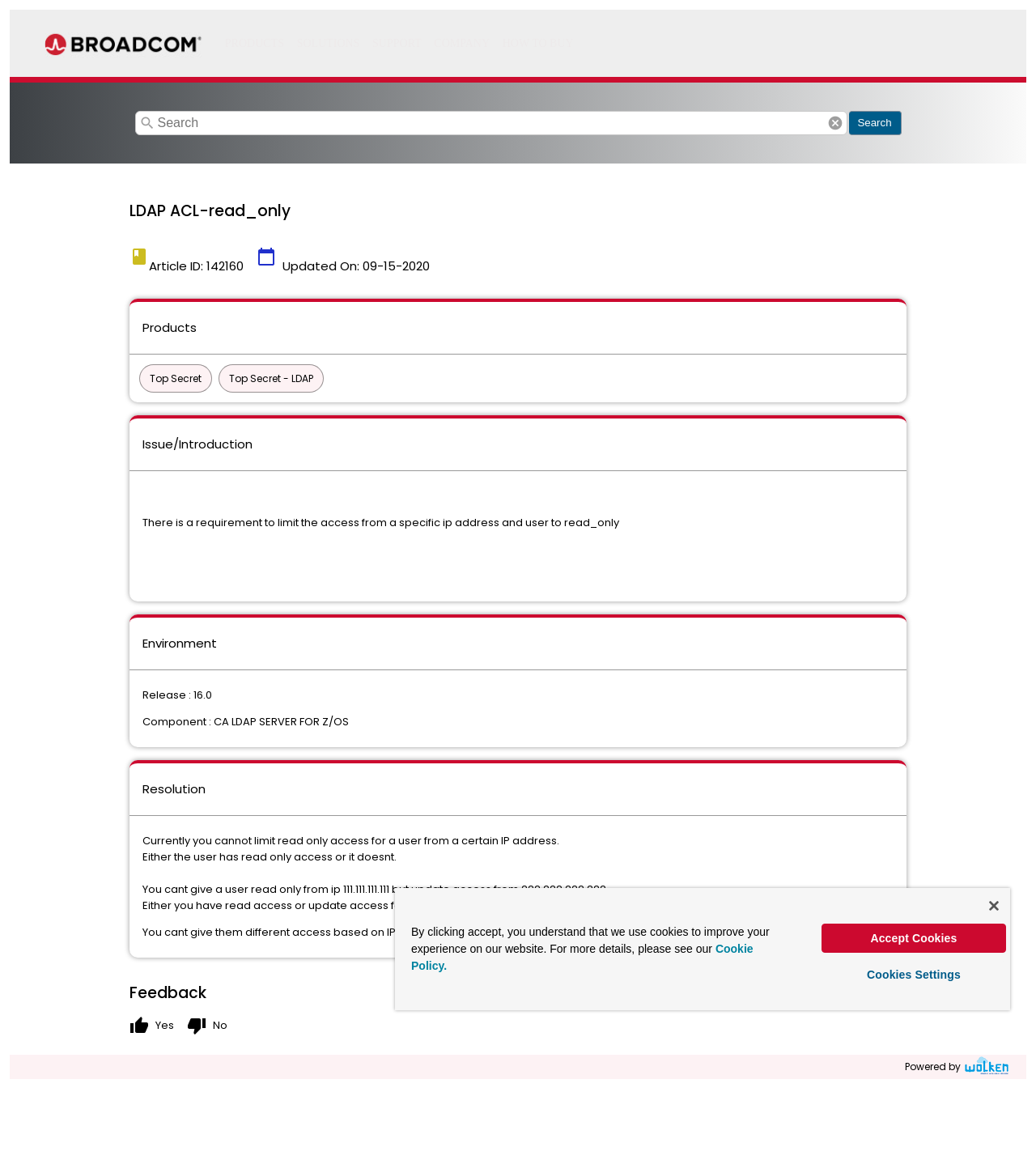Determine the bounding box coordinates (top-left x, top-left y, bottom-right x, bottom-right y) of the UI element described in the following text: parent_node: Powered by

[0.927, 0.91, 0.978, 0.929]